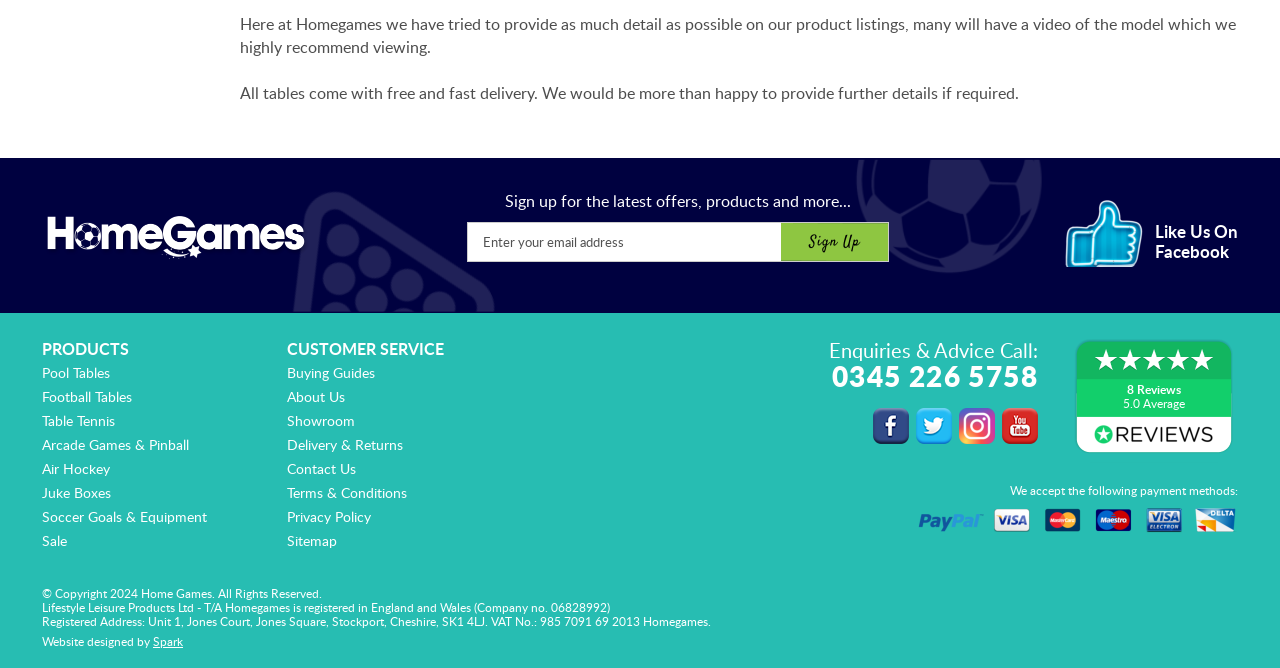Find and indicate the bounding box coordinates of the region you should select to follow the given instruction: "Learn about the Civil Rights Movement Tour".

None